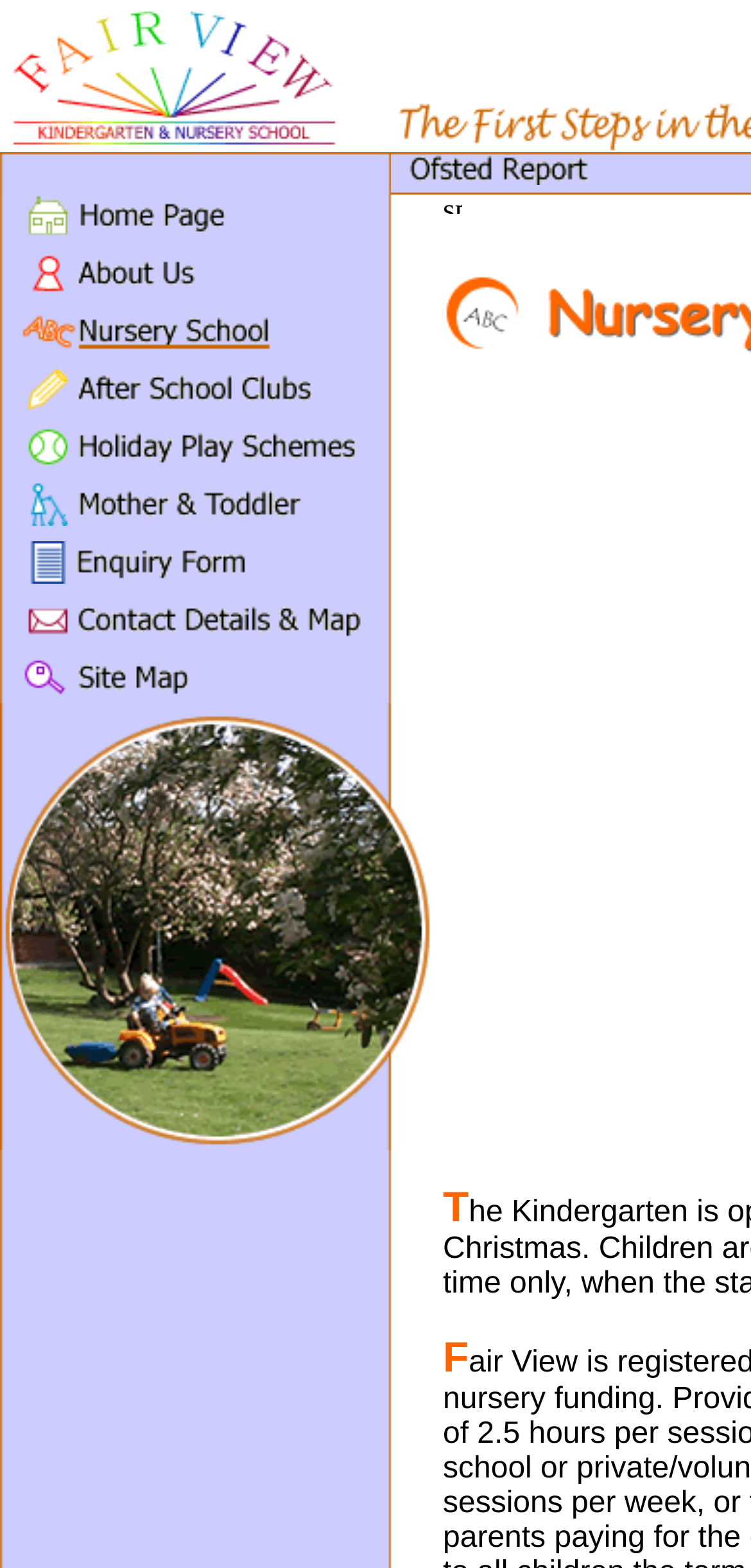Provide a brief response using a word or short phrase to this question:
How many images are in the blue menu bar?

9